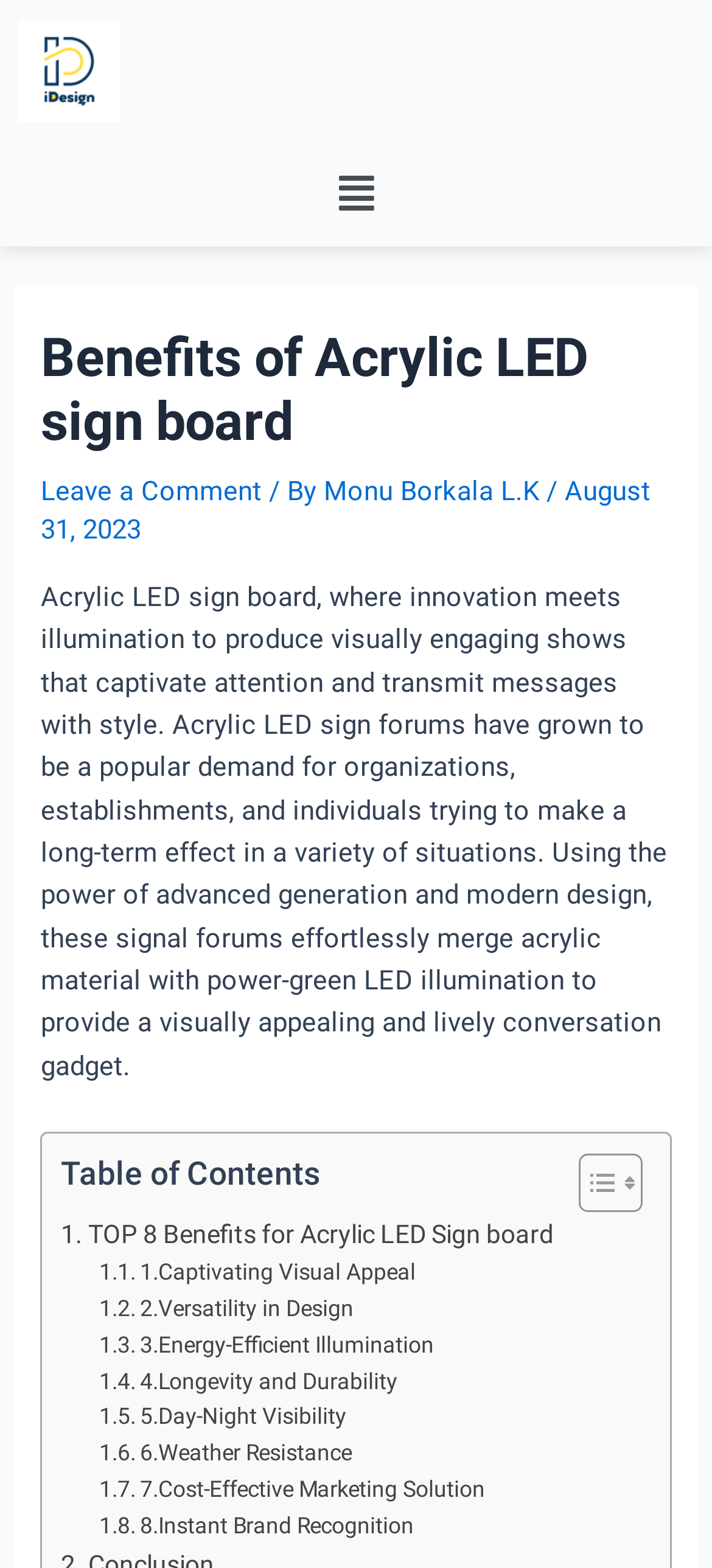Based on the provided description, "8.Instant Brand Recognition", find the bounding box of the corresponding UI element in the screenshot.

[0.139, 0.962, 0.581, 0.985]